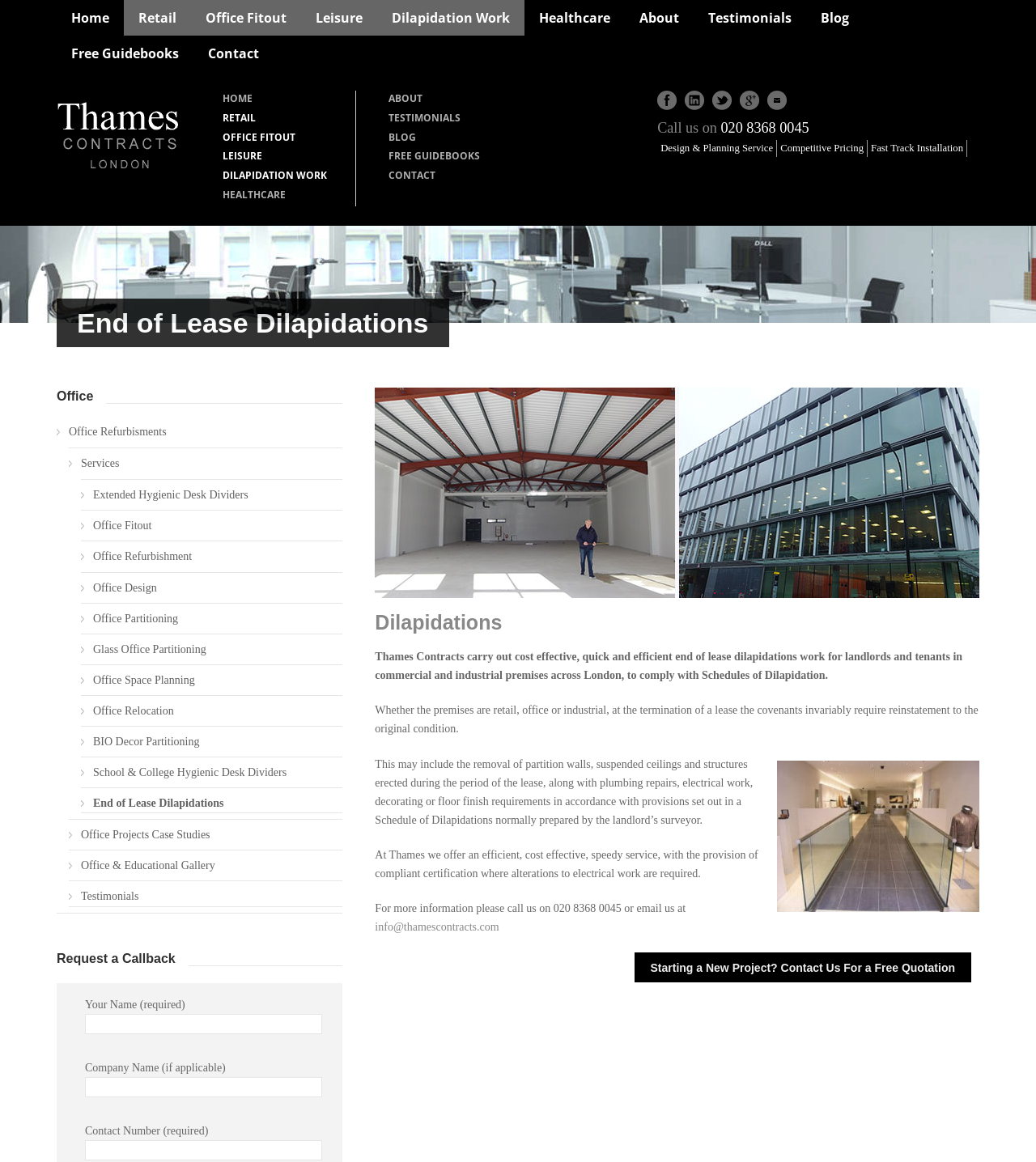Identify the bounding box coordinates for the element you need to click to achieve the following task: "Click on the 'Contact' link". Provide the bounding box coordinates as four float numbers between 0 and 1, in the form [left, top, right, bottom].

[0.187, 0.031, 0.264, 0.061]